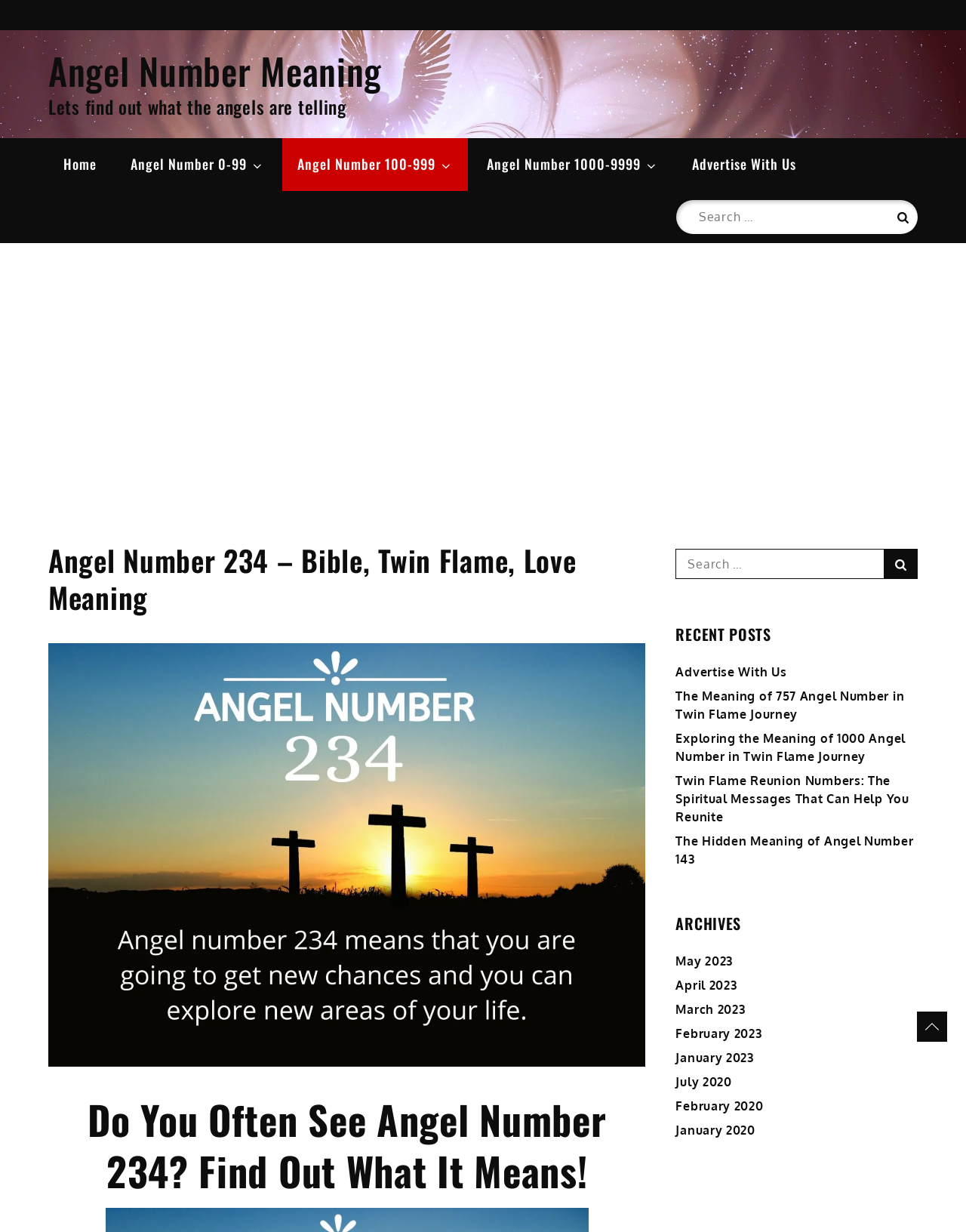Give a concise answer of one word or phrase to the question: 
What is the purpose of the search bar?

To search for angel numbers